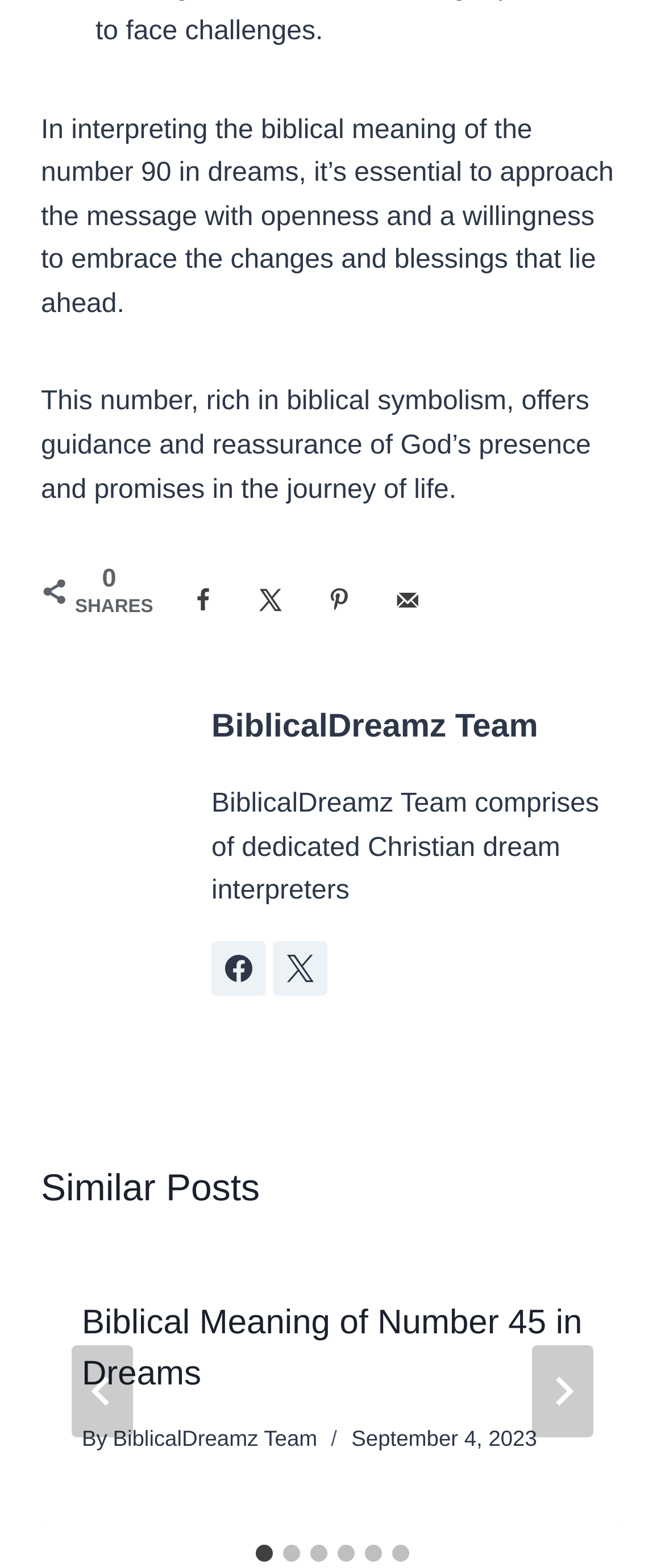Please specify the bounding box coordinates of the element that should be clicked to execute the given instruction: 'Save to Pinterest'. Ensure the coordinates are four float numbers between 0 and 1, expressed as [left, top, right, bottom].

[0.459, 0.361, 0.562, 0.405]